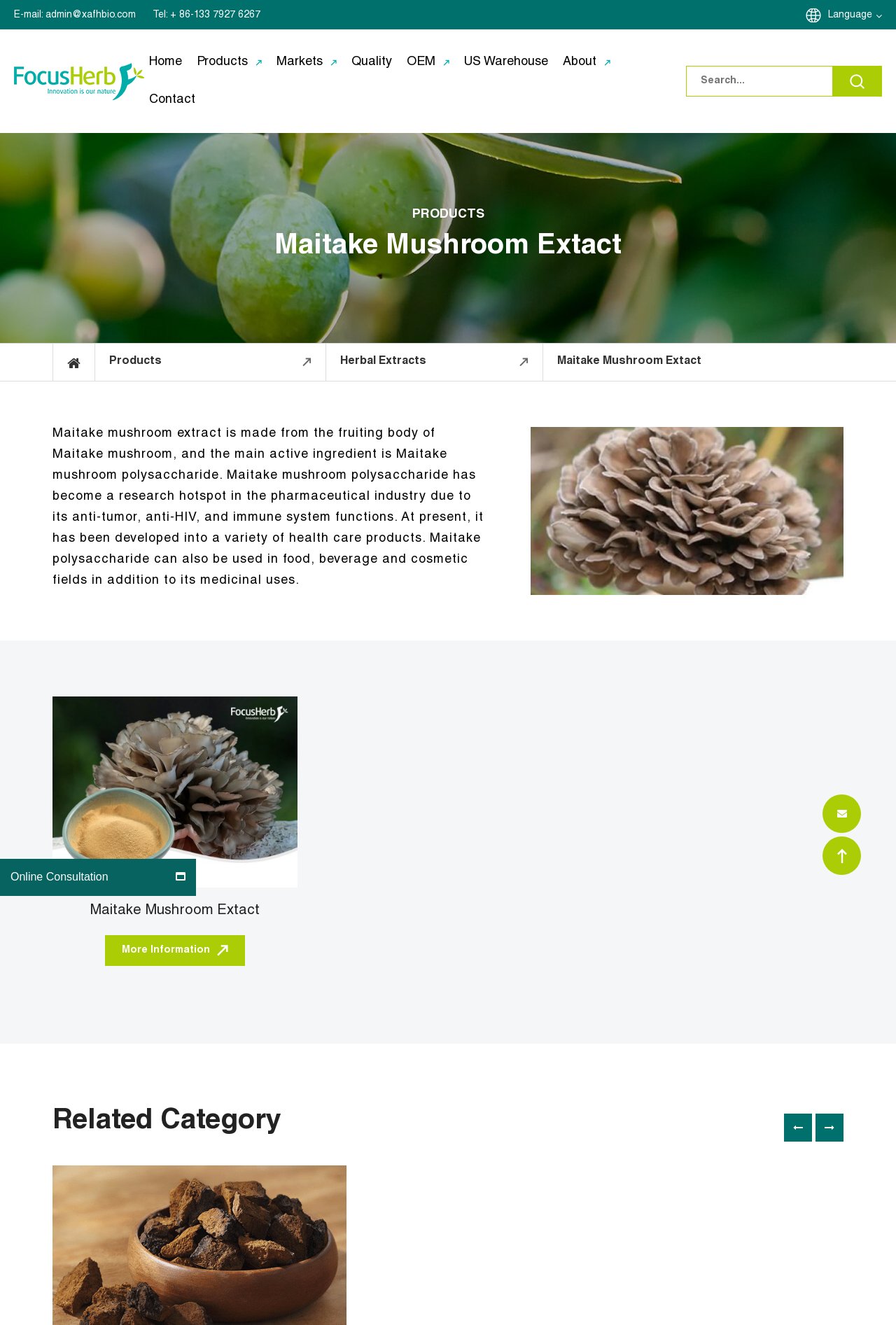What is the purpose of the search box?
Provide an in-depth answer to the question, covering all aspects.

I inferred the purpose of the search box by looking at its location and the text 'Search...' inside the textbox, which suggests that it is used to search the website.